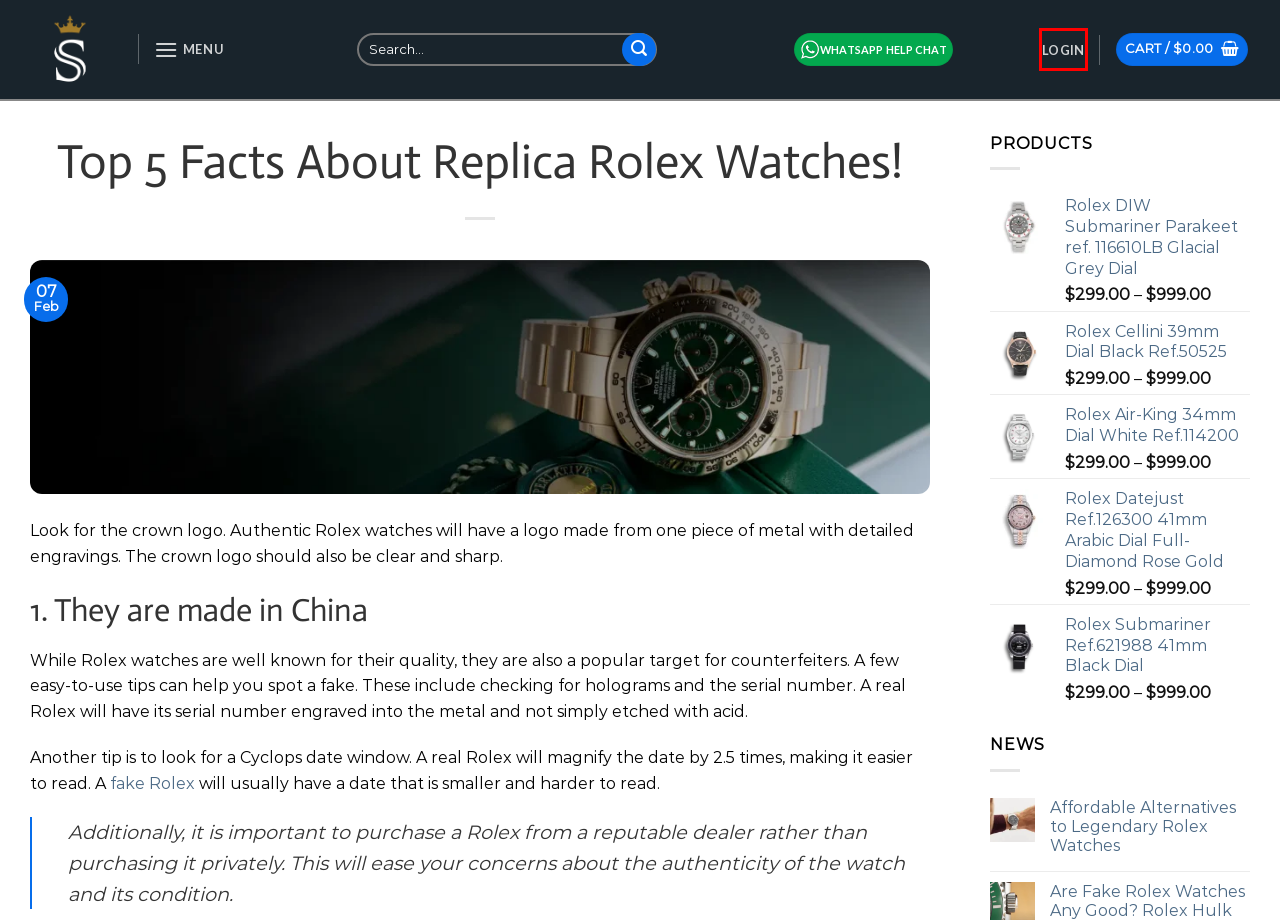You have been given a screenshot of a webpage, where a red bounding box surrounds a UI element. Identify the best matching webpage description for the page that loads after the element in the bounding box is clicked. Options include:
A. Super Clone Rolex Watches | Best Replica Rolex Watches
B. Replica Rolex Cellini 39mm Dial Black Ref.50525
C. My account - Super Clone Rolex Watches
D. Rolex Datejust Ref.126300 41mm Arabic Dial Full-Diamond Rose Gold
E. Affordable Alternatives to Legendary Rolex Watches
F. Rolex Submariner Ref.621988 41mm Black Dial
G. Rolex DIW Submariner Parakeet ref. 116610LB Glacial Grey Dial
H. Cart - Super Clone Rolex Watches

C